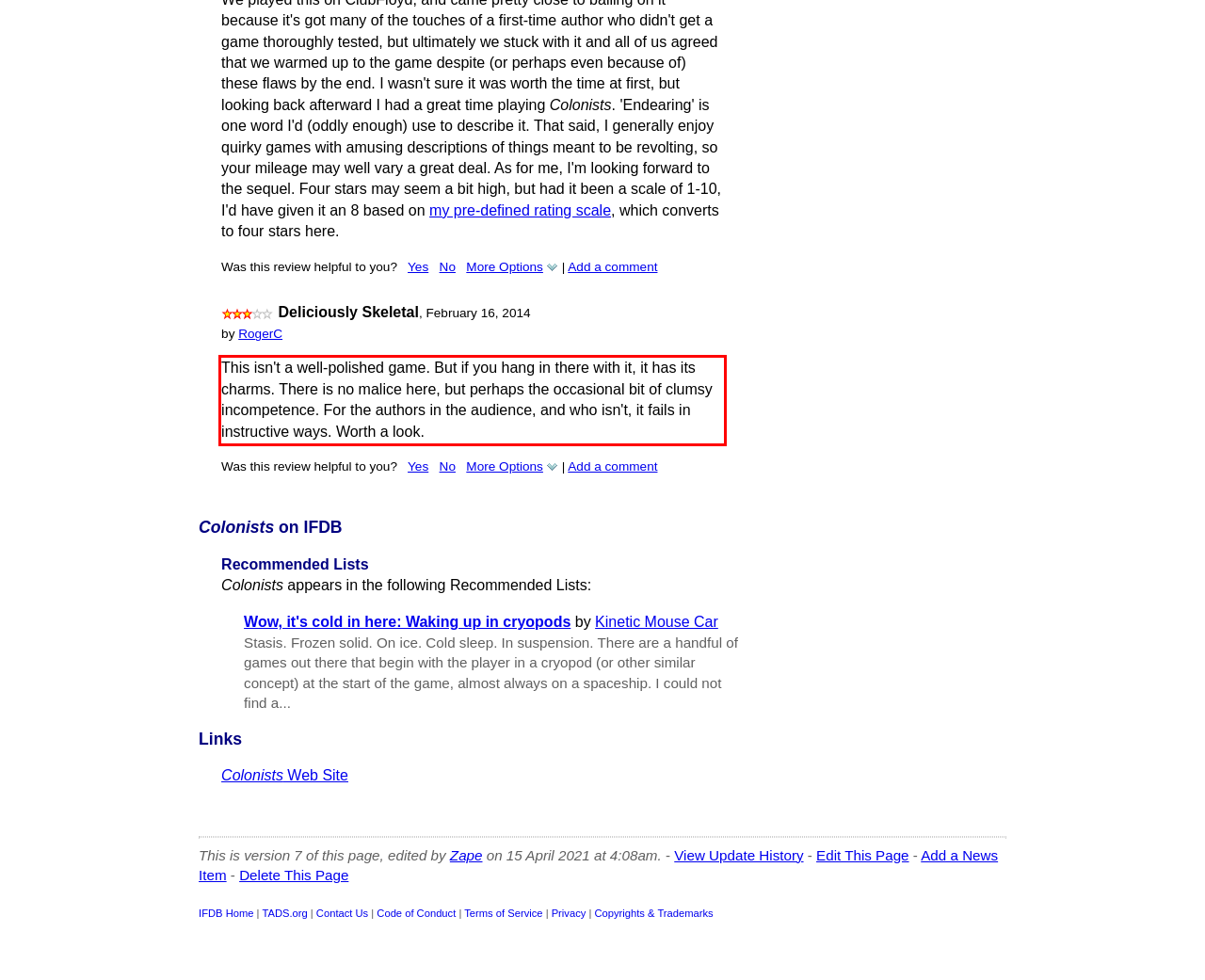You are presented with a screenshot containing a red rectangle. Extract the text found inside this red bounding box.

This isn't a well-polished game. But if you hang in there with it, it has its charms. There is no malice here, but perhaps the occasional bit of clumsy incompetence. For the authors in the audience, and who isn't, it fails in instructive ways. Worth a look.